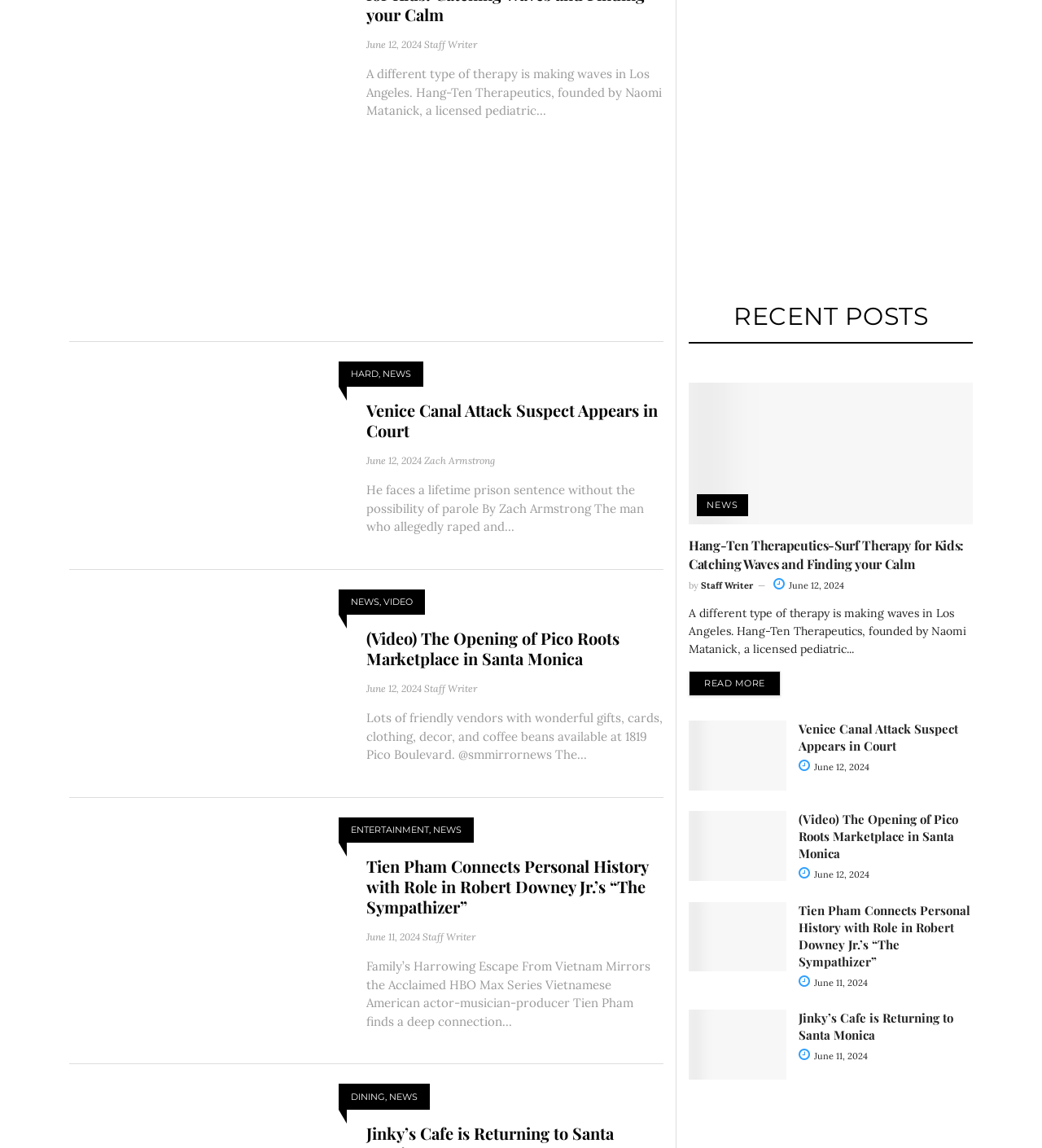Please specify the coordinates of the bounding box for the element that should be clicked to carry out this instruction: "Click on the 'Hang-Ten Therapeutics-Surf Therapy for Kids: Catching Waves and Finding your Calm' article". The coordinates must be four float numbers between 0 and 1, formatted as [left, top, right, bottom].

[0.661, 0.333, 0.934, 0.457]